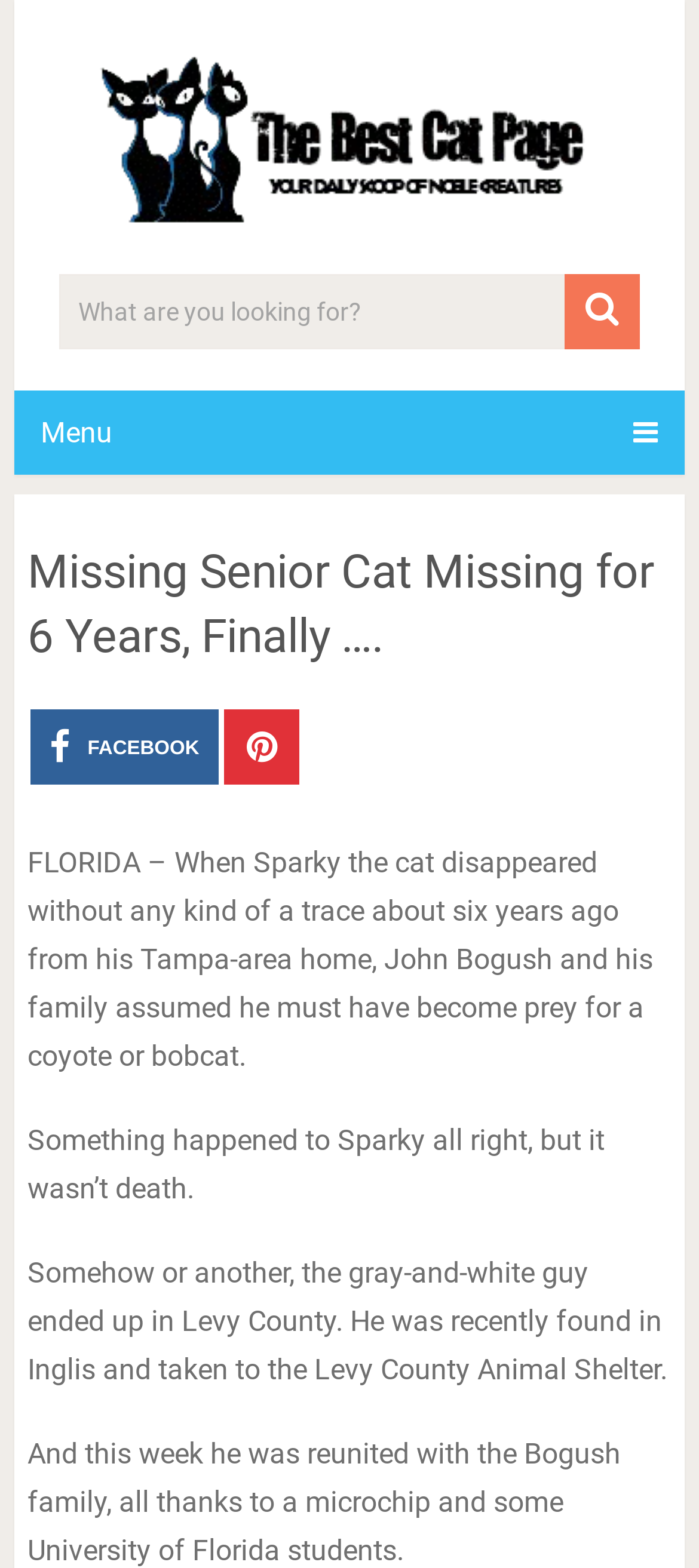What helped reunite Sparky with his family?
Based on the image, please offer an in-depth response to the question.

I found the answer by reading the static text elements on the webpage, specifically the sentence 'And this week he was reunited with the Bogush family, all thanks to a microchip and some University of Florida students.'